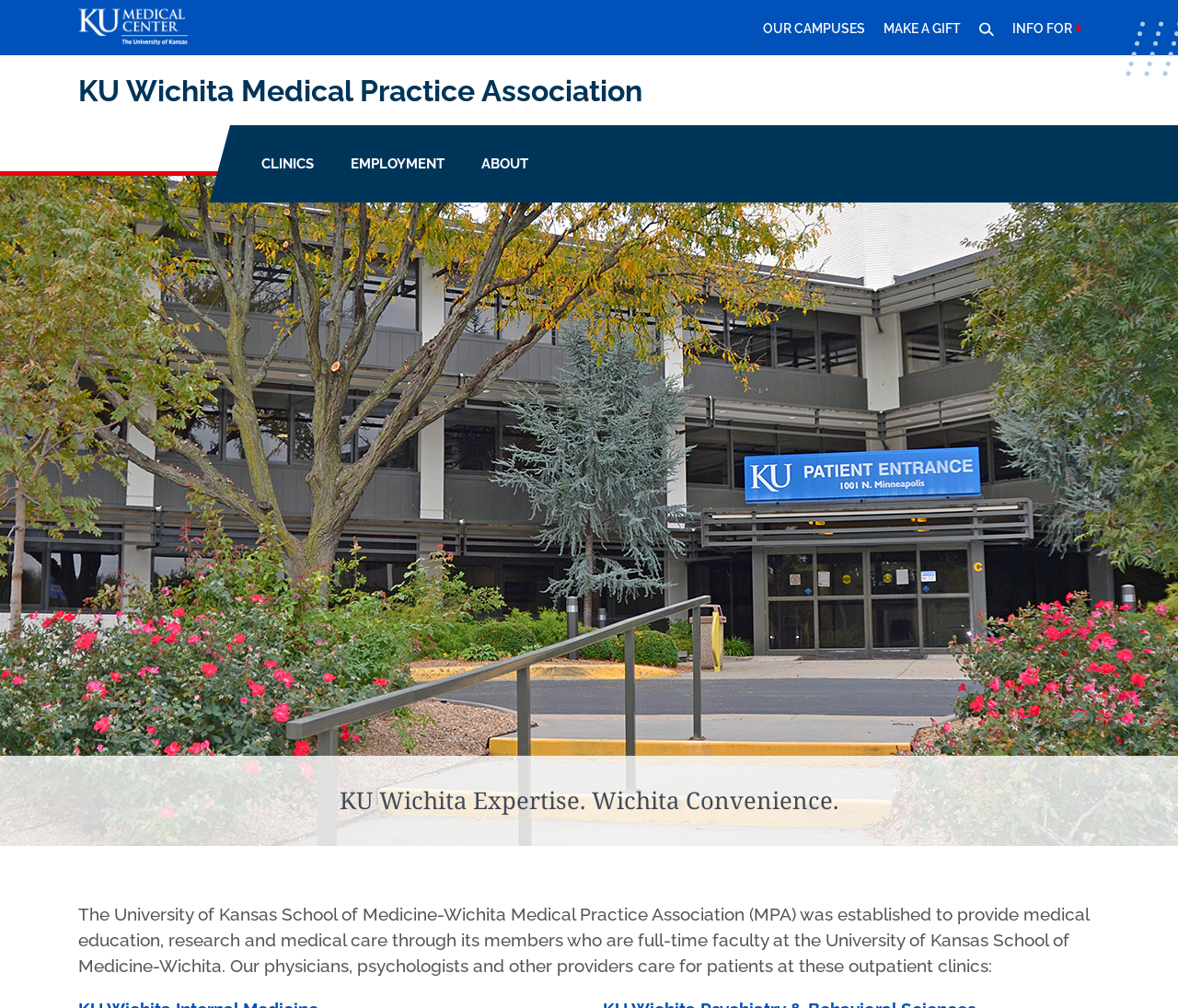Describe all significant elements and features of the webpage.

The webpage is about the University of Kansas School of Medicine-Wichita Medical Practice Association (MPA). At the top left, there is a link to the university's website, followed by links to the School of Health Professions, School of Medicine, and School of Nursing. On the top right, there are links to the University of Kansas, The University of Kansas Health System, and The University of Kansas Cancer Center, all of which open in new tabs.

Below these links, there is a search box with a radio button to search within this section or all sites. A "Close search" button is located on the top right corner. The mobile navigation menu is accessible from the top left corner.

The main content of the page is divided into sections. The first section has a heading "KU Wichita Medical Practice Association" and a brief description of the organization. Below this, there is a main navigation menu with three categories: CLINICS, EMPLOYMENT, and ABOUT. Each category has a dropdown menu with several links, including Clinics, Internal Medicine, Gastroenterology, Employment, LCA Notices, About, Providers, Administrative Staff, MPA Intranet, and Sweet Emergency Fund.

At the bottom of the page, there is a paragraph of text describing the University of Kansas School of Medicine-Wichita Medical Practice Association, its purpose, and the services provided by its physicians, psychologists, and other providers at outpatient clinics.